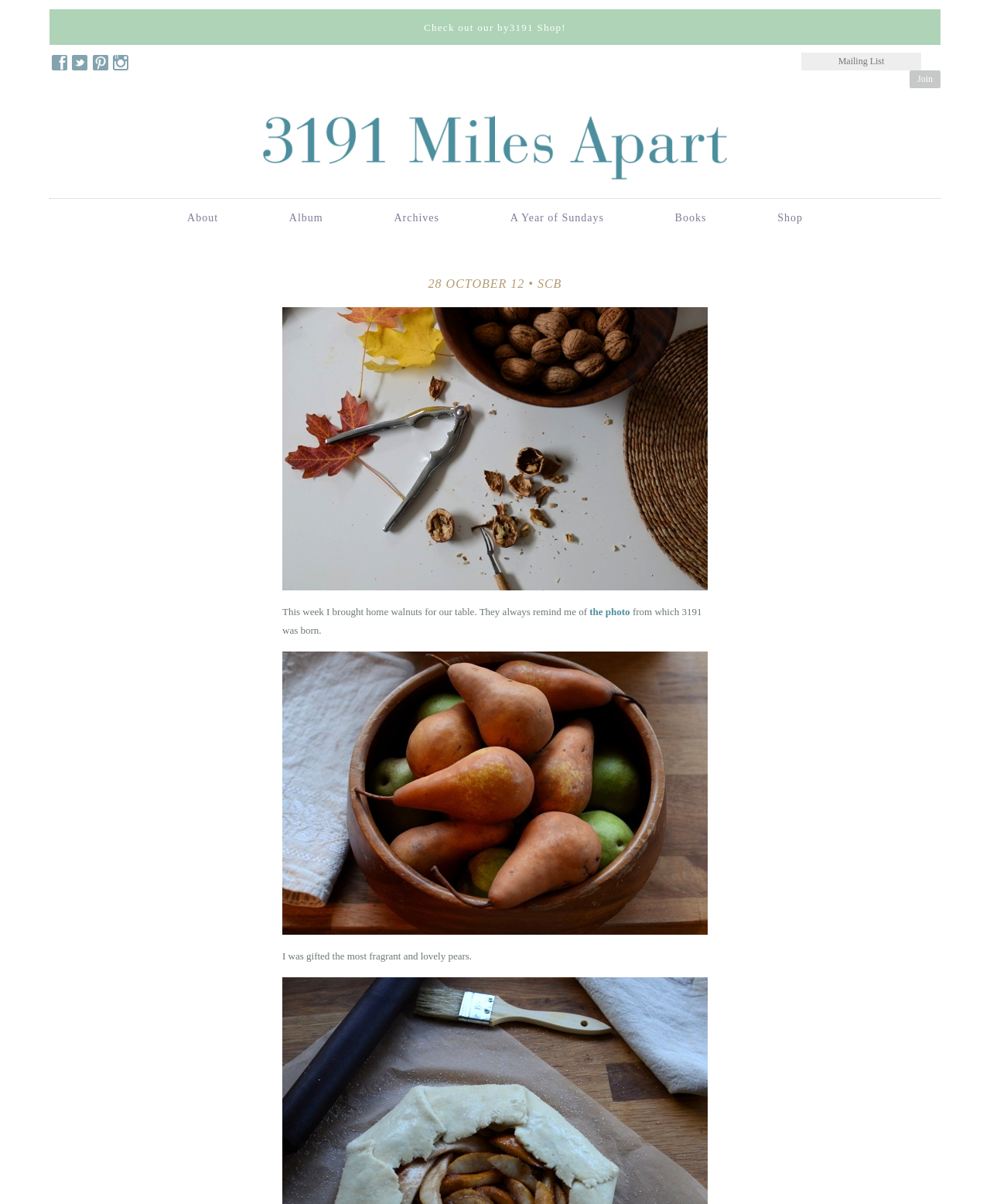Identify the bounding box coordinates of the section that should be clicked to achieve the task described: "Read the 'About' section".

[0.189, 0.176, 0.22, 0.185]